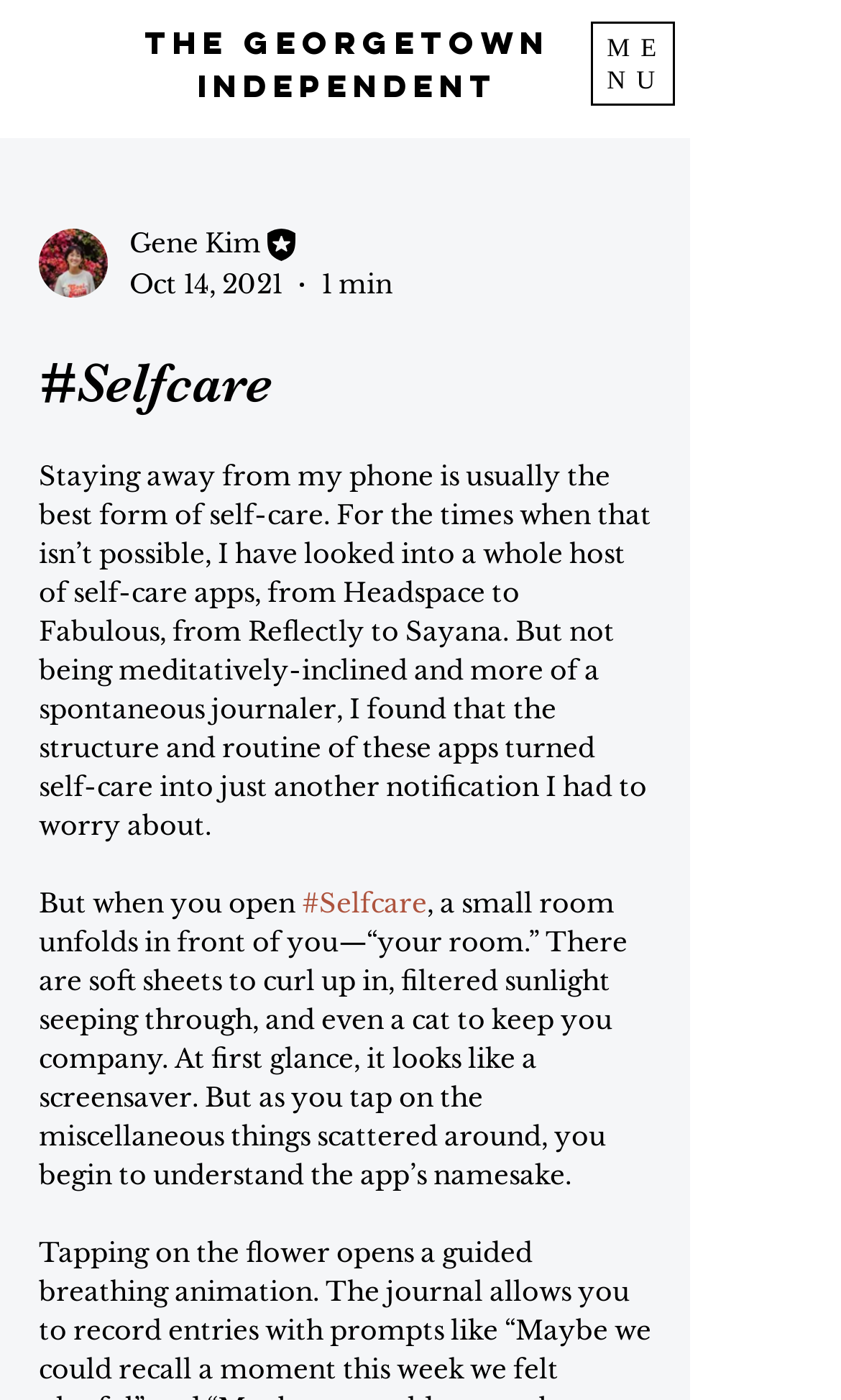Explain in detail what is displayed on the webpage.

The webpage appears to be an article about self-care apps, specifically focusing on one app called "#Selfcare". At the top left corner, there is a navigation menu button with the text "Open navigation menu". Next to it, there are two static text elements "ME" and "NU", possibly indicating the author's name or initials.

Below the navigation menu, there is a heading element "The Georgetown Independent", which is a link to the publication's website. To the left of the heading, there is a writer's picture, and below it, there is a link to the author's name, "Gene Kim Editor", accompanied by a small image. The publication date "Oct 14, 2021" and the estimated reading time "1 min" are also displayed nearby.

The main content of the article starts with a heading "#Selfcare", which is followed by a lengthy paragraph of text describing the author's experience with self-care apps. The text explains how the author found traditional self-care apps to be too structured and notification-heavy, and how they discovered the "#Selfcare" app, which offers a more relaxing and calming experience.

The article continues with another paragraph of text, describing the "#Selfcare" app's features, such as a virtual room with soft sheets, filtered sunlight, and a cat companion. The text suggests that the app is more than just a screensaver, and that it offers a unique self-care experience.